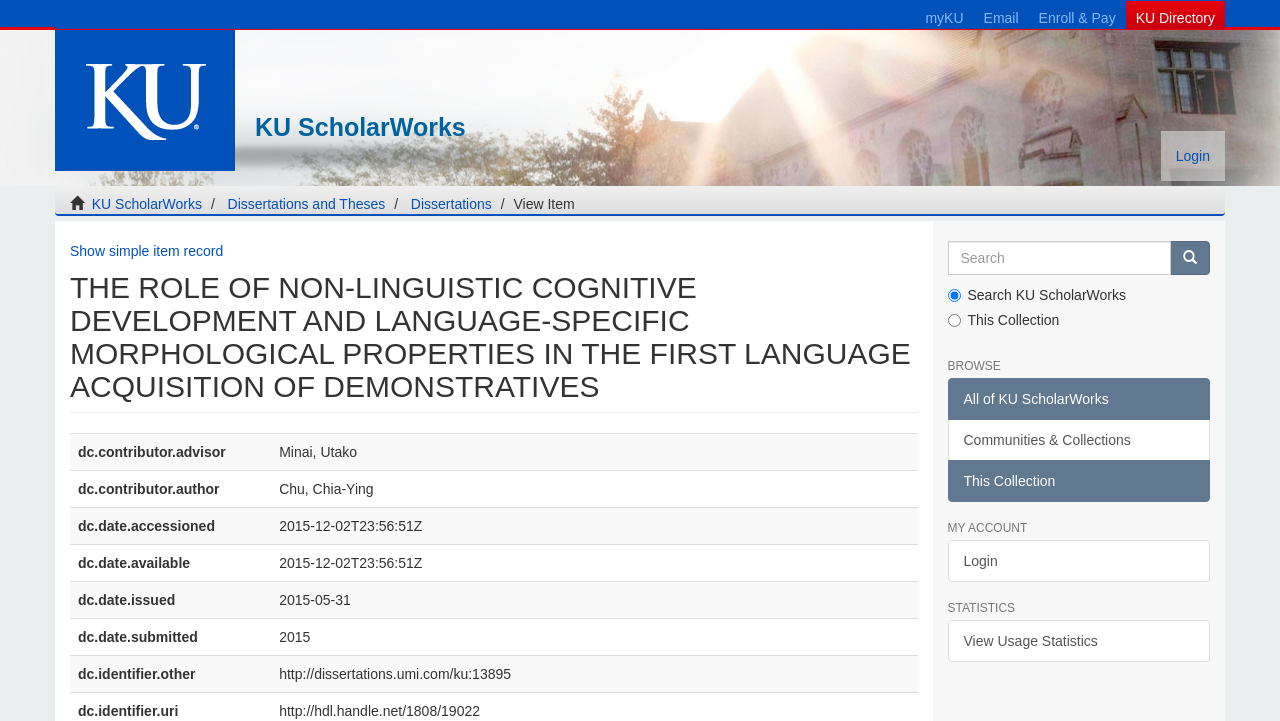Please specify the bounding box coordinates of the element that should be clicked to execute the given instruction: 'Click on the 'KU' link'. Ensure the coordinates are four float numbers between 0 and 1, expressed as [left, top, right, bottom].

[0.043, 0.042, 0.098, 0.237]